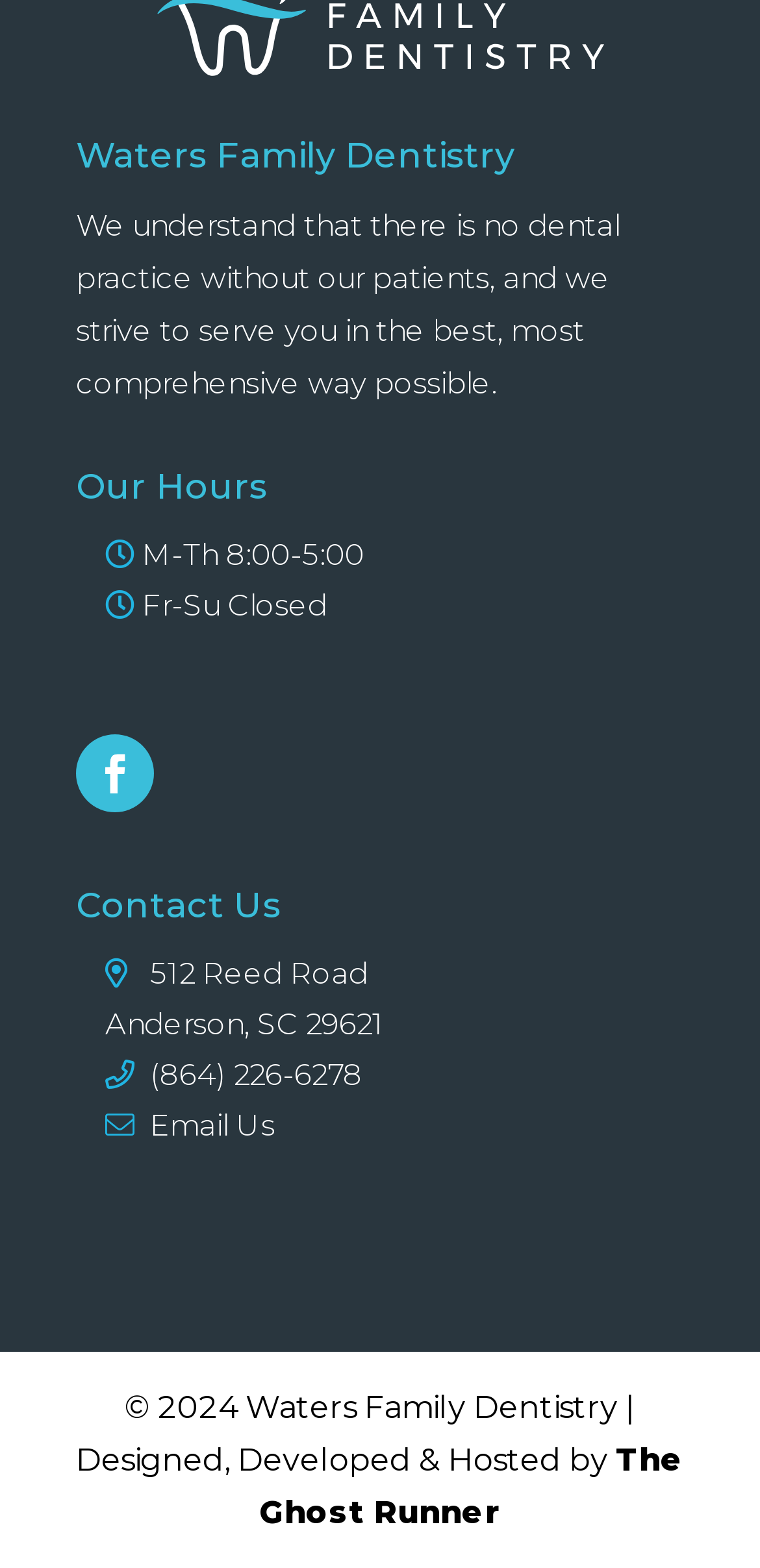Give a concise answer using only one word or phrase for this question:
What is the city and state of the dental practice?

Anderson, SC